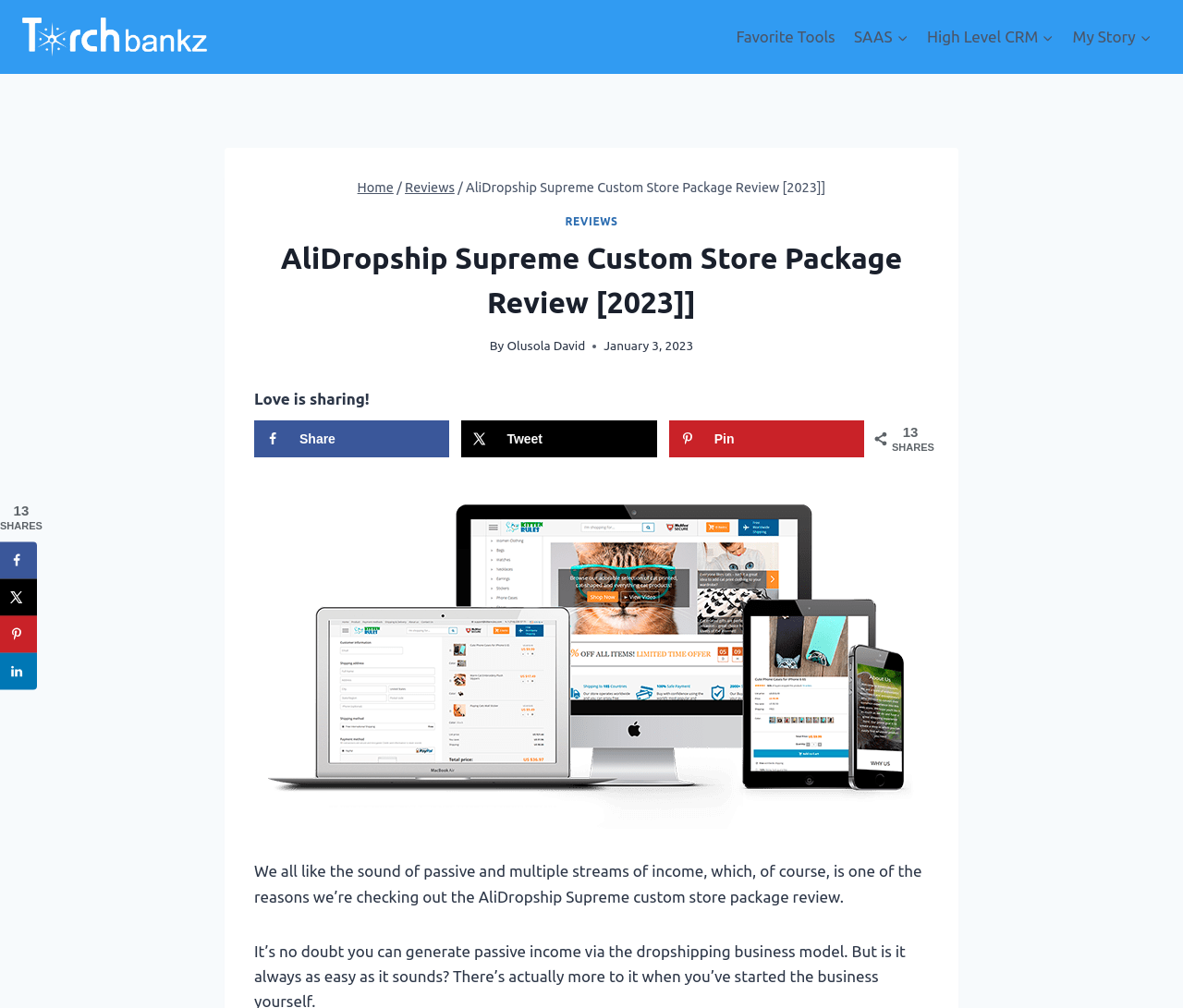Specify the bounding box coordinates of the element's region that should be clicked to achieve the following instruction: "View the author's profile". The bounding box coordinates consist of four float numbers between 0 and 1, in the format [left, top, right, bottom].

[0.429, 0.336, 0.495, 0.35]